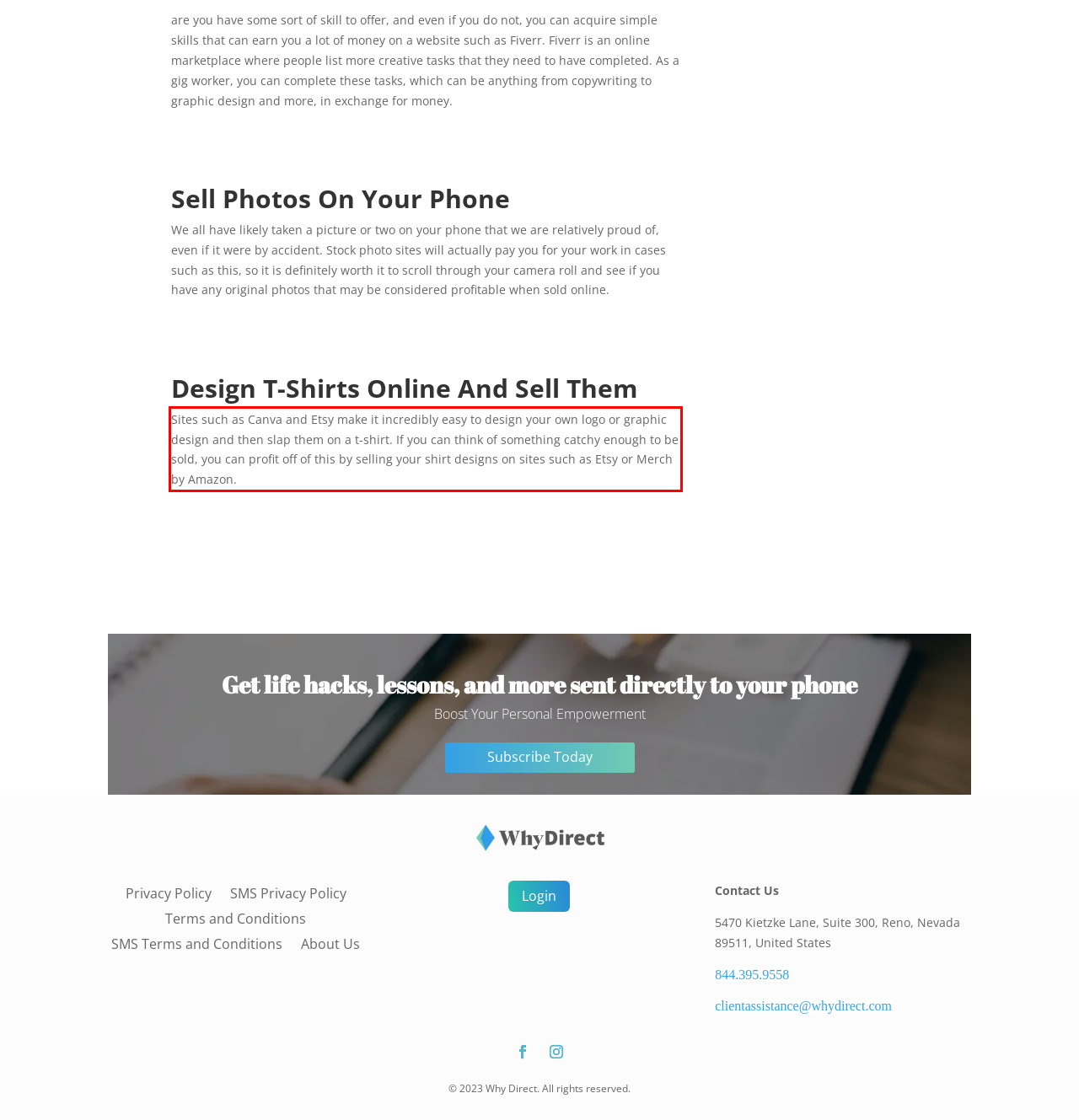You are provided with a webpage screenshot that includes a red rectangle bounding box. Extract the text content from within the bounding box using OCR.

Sites such as Canva and Etsy make it incredibly easy to design your own logo or graphic design and then slap them on a t-shirt. If you can think of something catchy enough to be sold, you can profit off of this by selling your shirt designs on sites such as Etsy or Merch by Amazon.